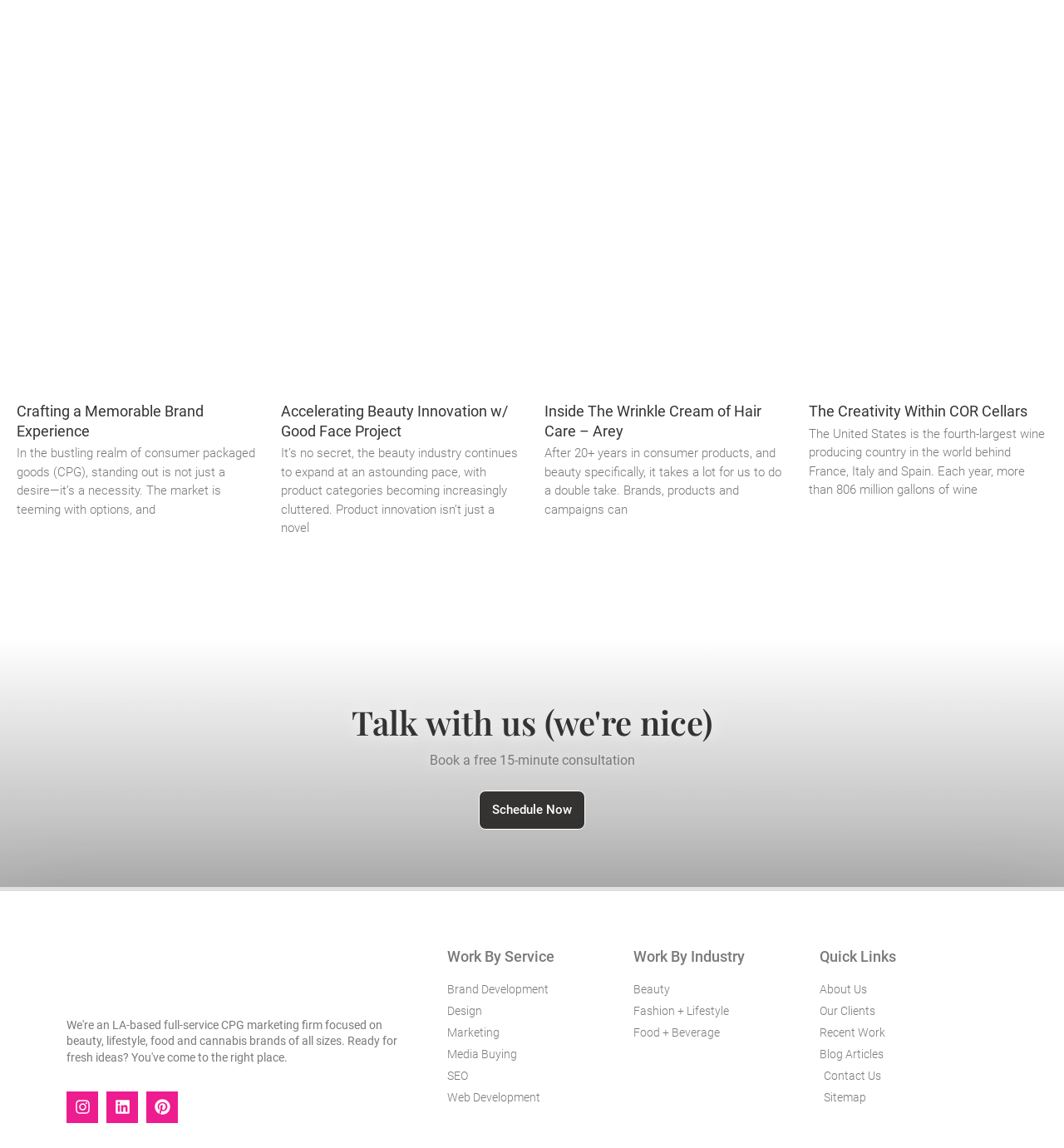Pinpoint the bounding box coordinates of the clickable element needed to complete the instruction: "View Welded Wire Lockers – LockersUSA.com". The coordinates should be provided as four float numbers between 0 and 1: [left, top, right, bottom].

None